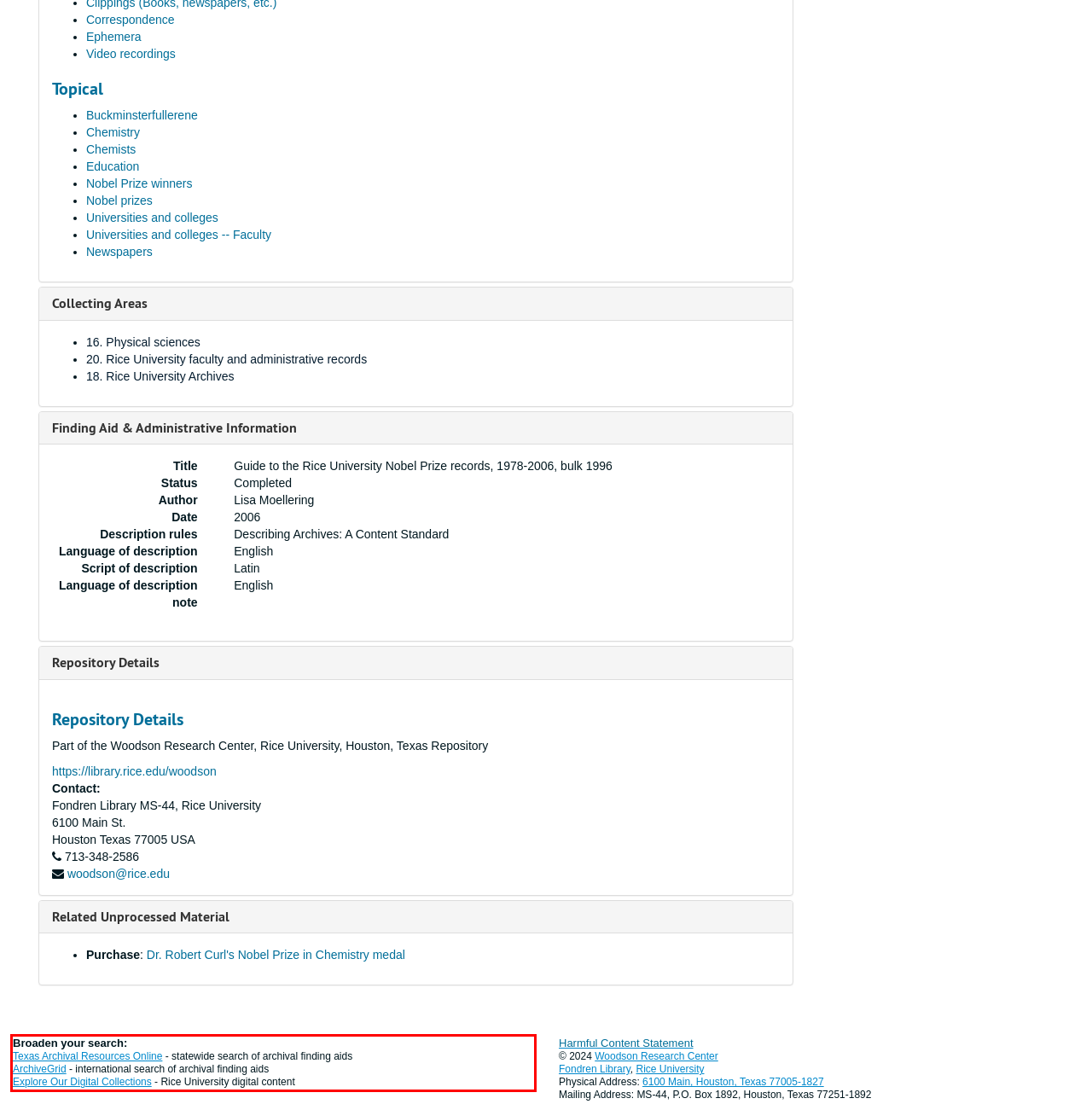You have a webpage screenshot with a red rectangle surrounding a UI element. Extract the text content from within this red bounding box.

Broaden your search: Texas Archival Resources Online - statewide search of archival finding aids ArchiveGrid - international search of archival finding aids Explore Our Digital Collections - Rice University digital content